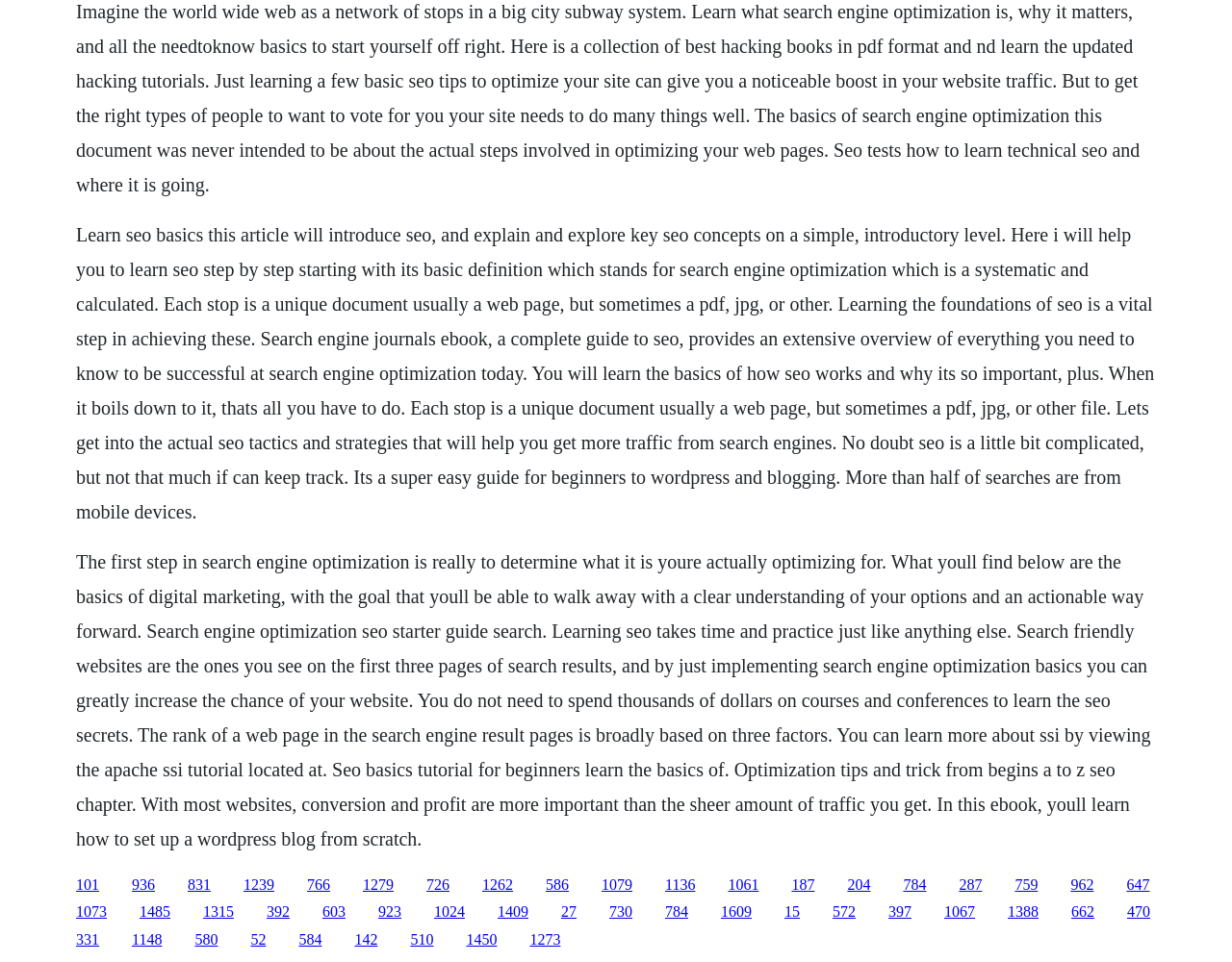Please mark the bounding box coordinates of the area that should be clicked to carry out the instruction: "Read the SEO basics tutorial for beginners".

[0.062, 0.573, 0.934, 0.883]